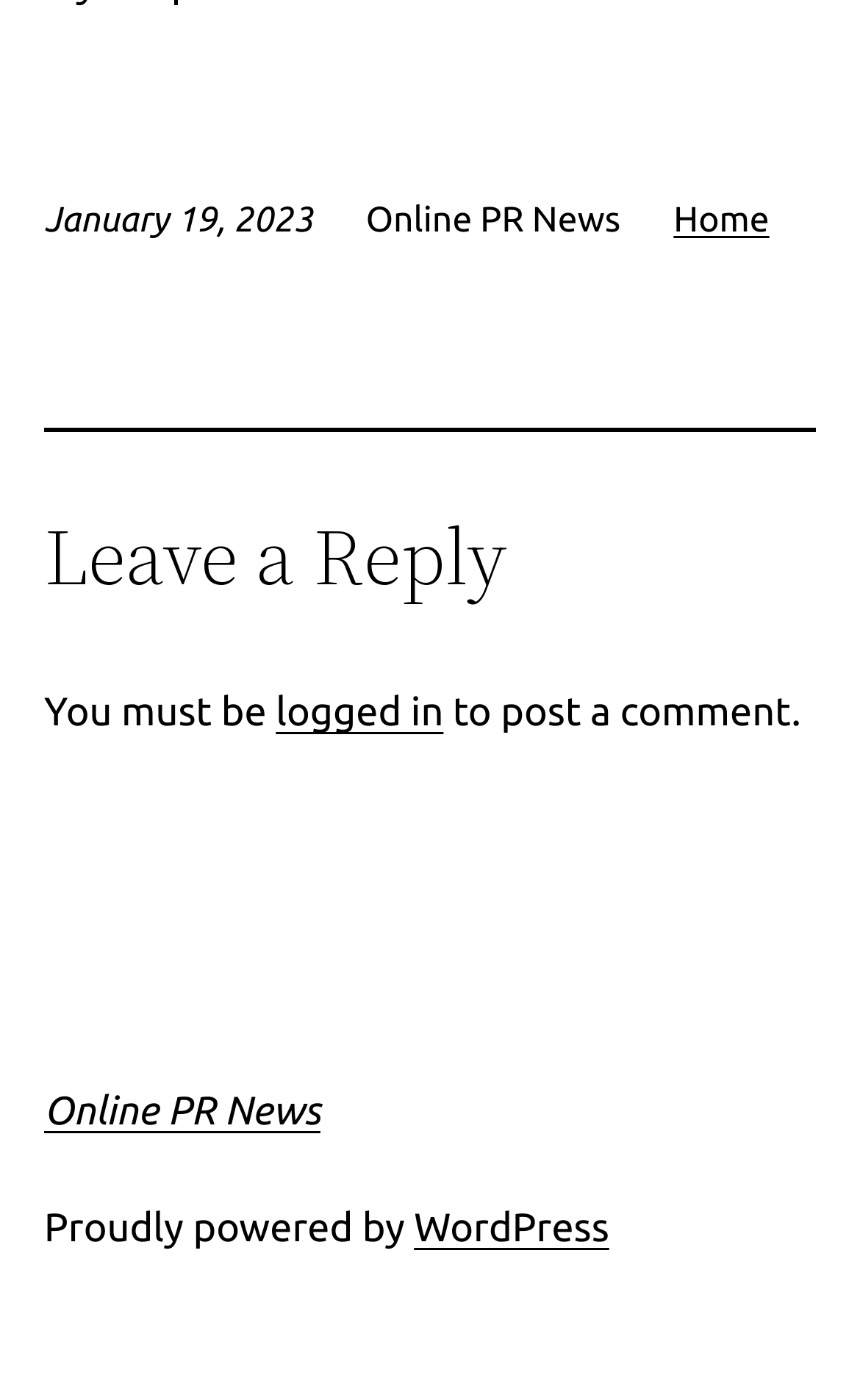What is the name of the website?
Carefully analyze the image and provide a detailed answer to the question.

I found the text 'Online PR News' displayed prominently at the top of the page, which suggests that it is the name of the website.